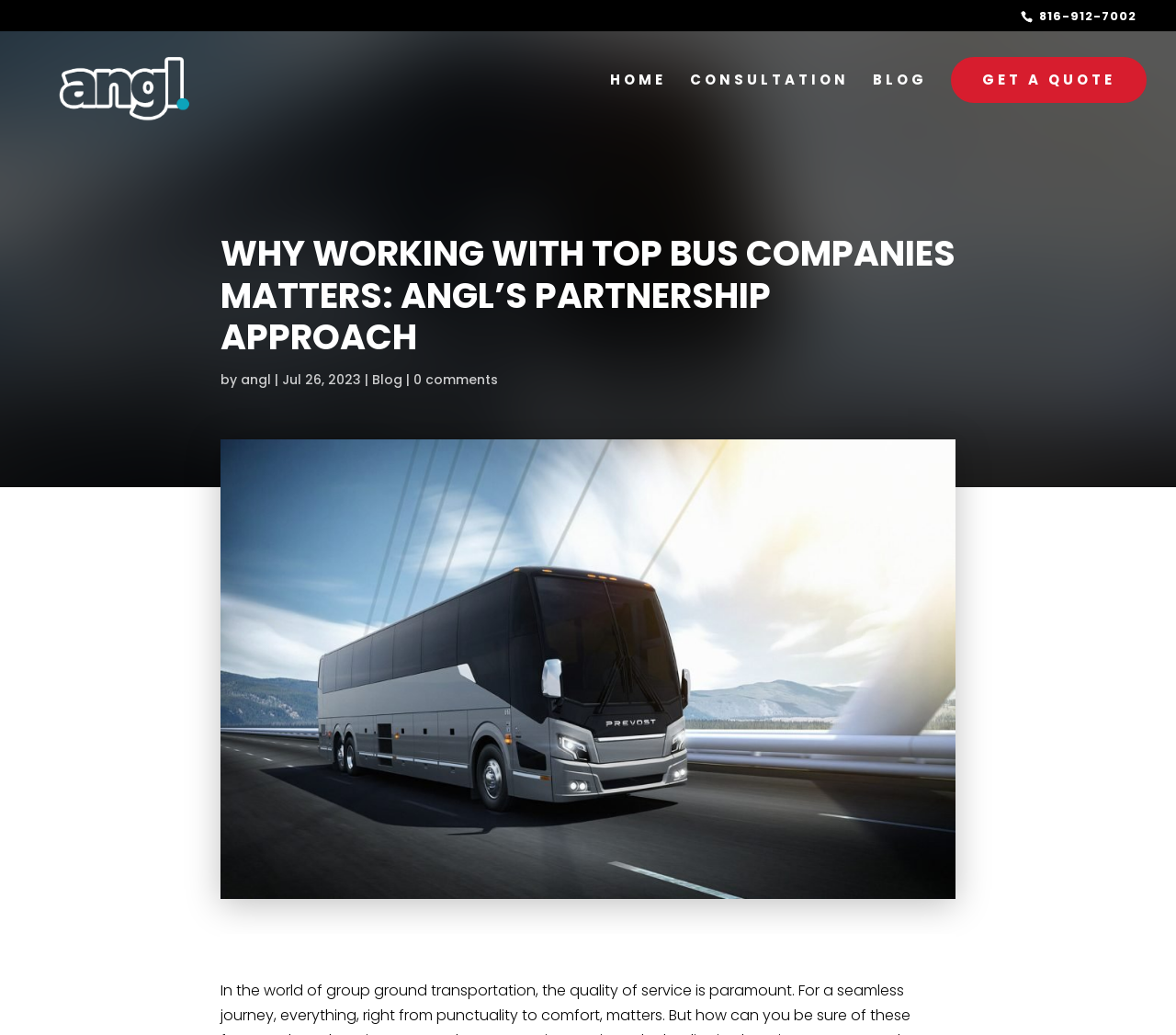What is the main title displayed on this webpage?

WHY WORKING WITH TOP BUS COMPANIES MATTERS: ANGL’S PARTNERSHIP APPROACH